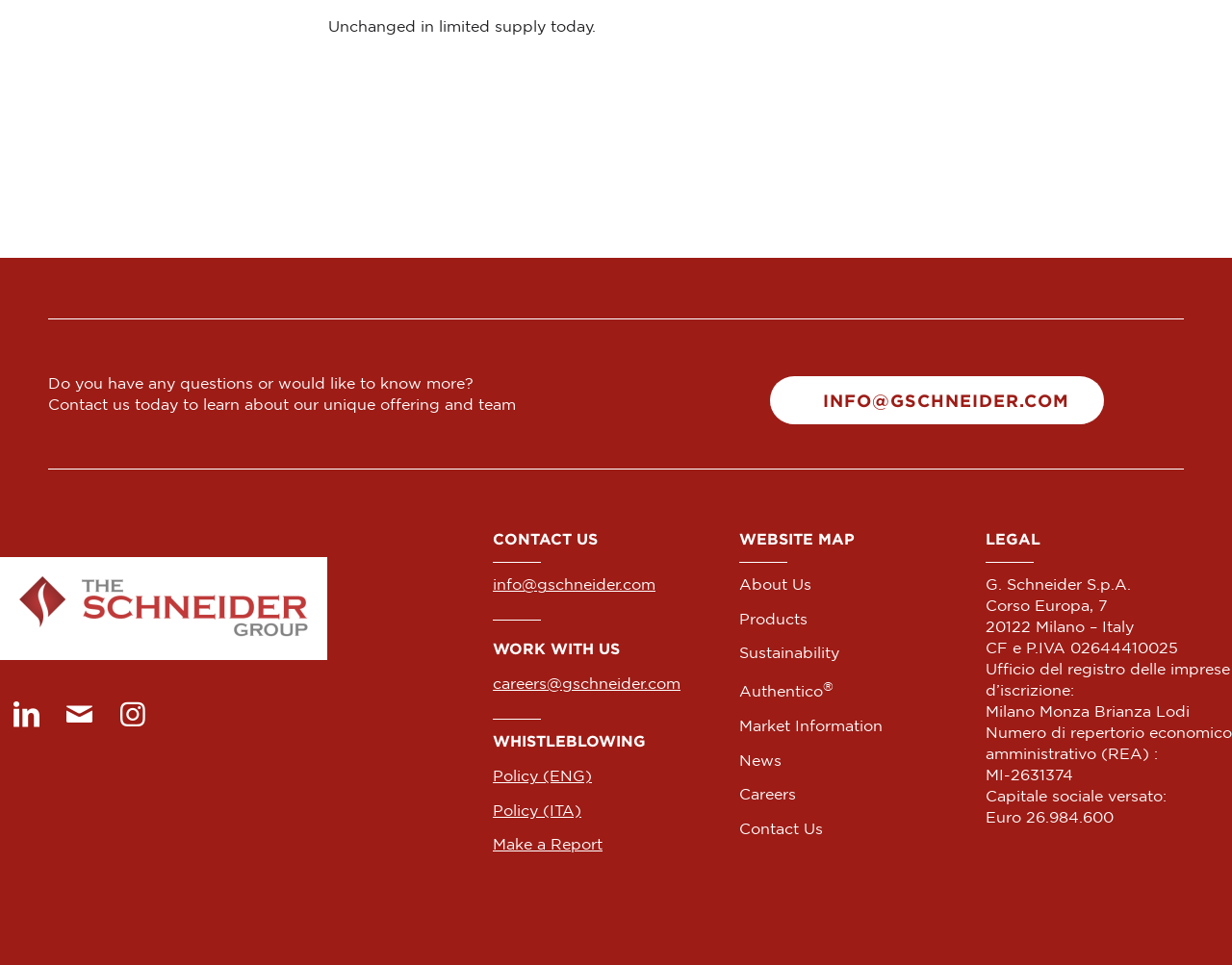What is the address of the company?
Using the visual information, respond with a single word or phrase.

Corso Europa, 7, 20122 Milano – Italy